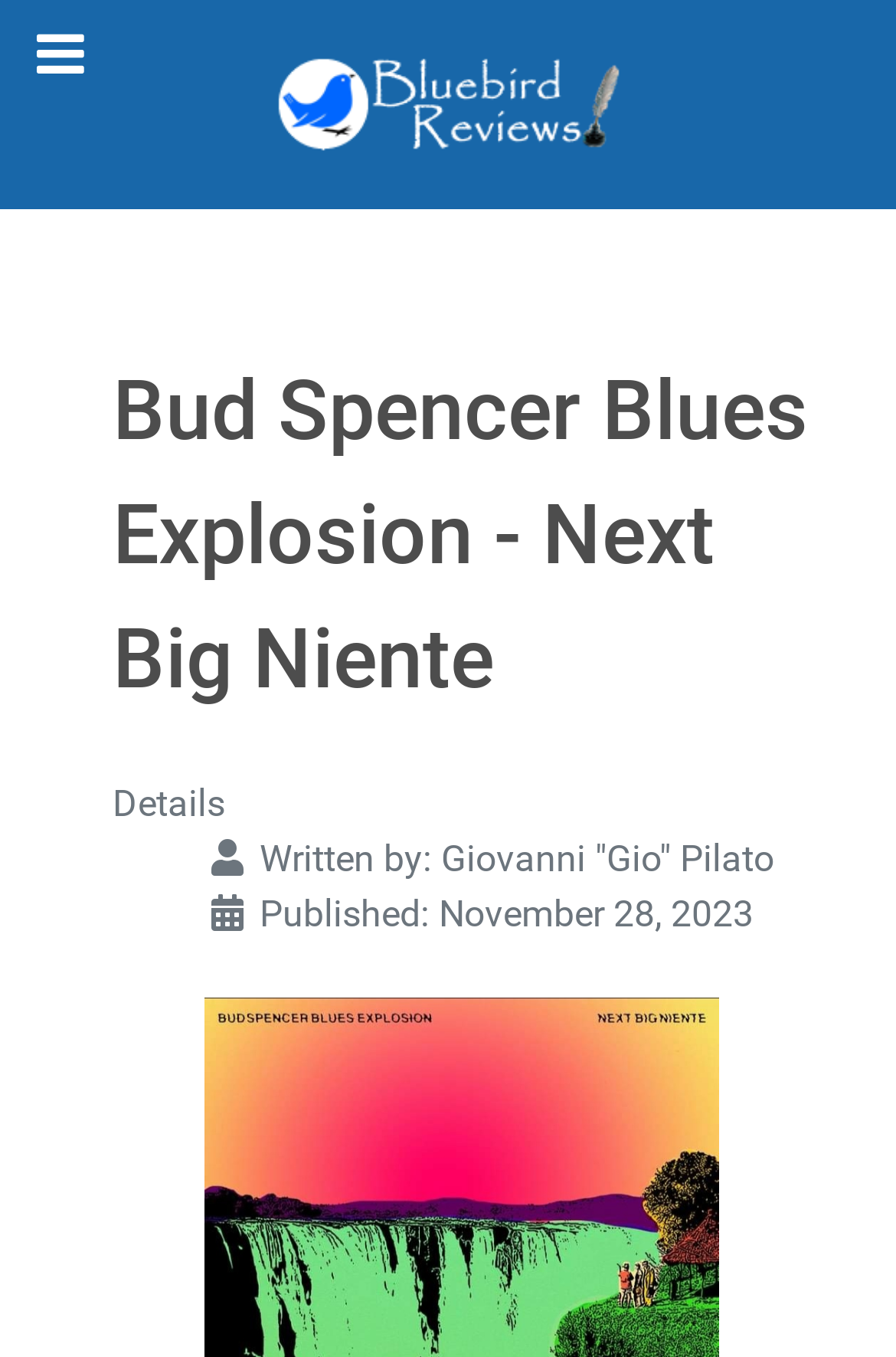What is the name of the website publishing the album review?
Answer with a single word or phrase, using the screenshot for reference.

Bluebird Reviews